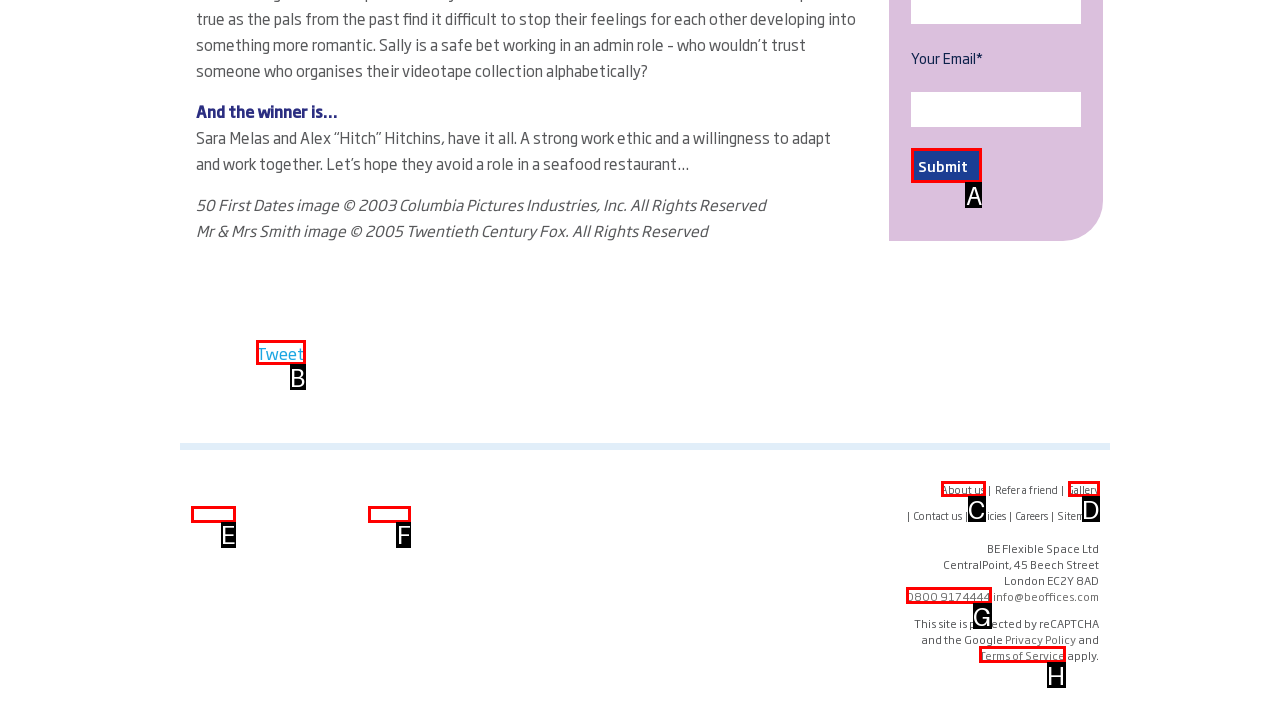Which option should I select to accomplish the task: Click the Submit button? Respond with the corresponding letter from the given choices.

A